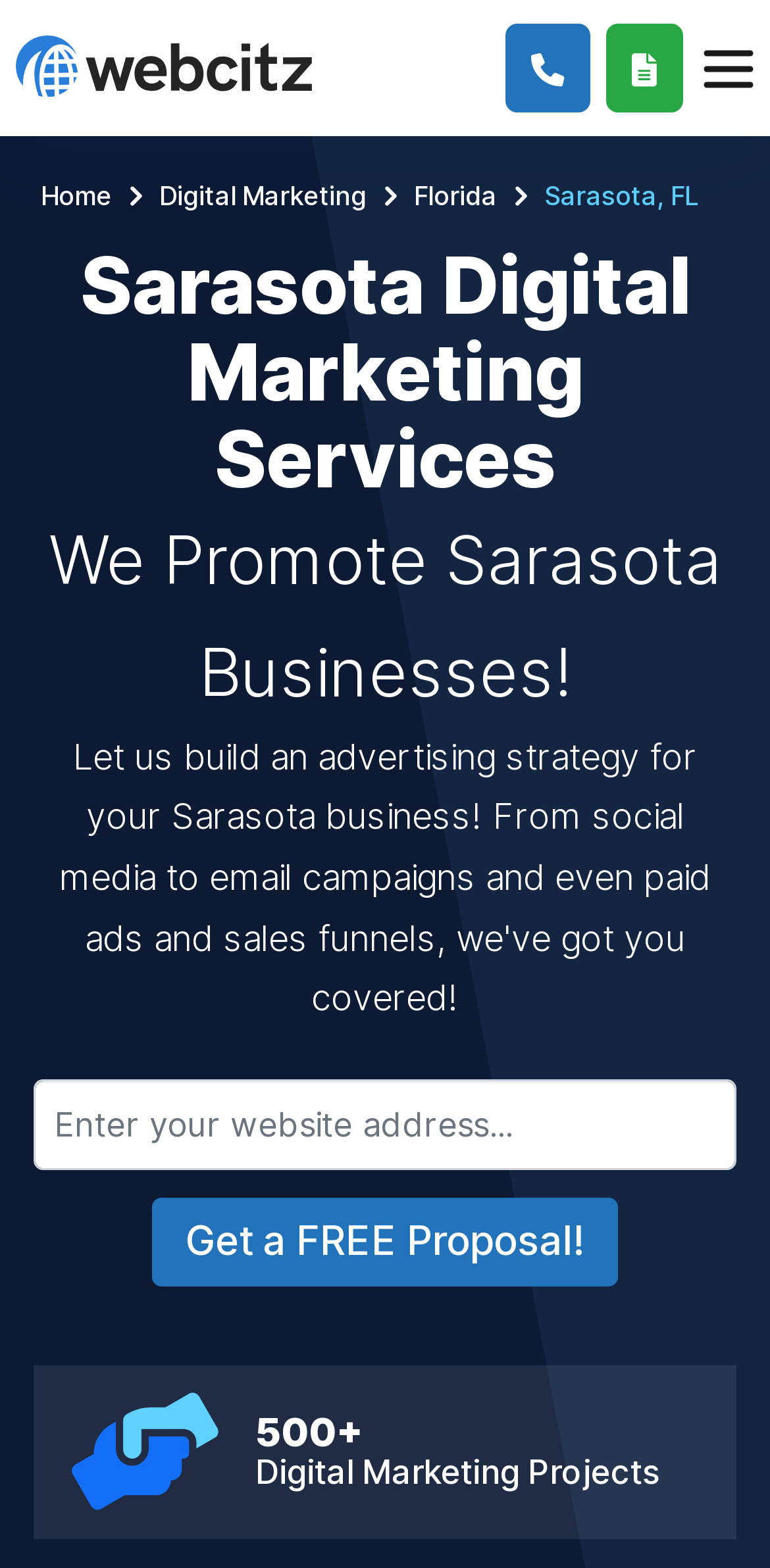Using floating point numbers between 0 and 1, provide the bounding box coordinates in the format (top-left x, top-left y, bottom-right x, bottom-right y). Locate the UI element described here: Get a FREE Proposal!

[0.197, 0.764, 0.803, 0.82]